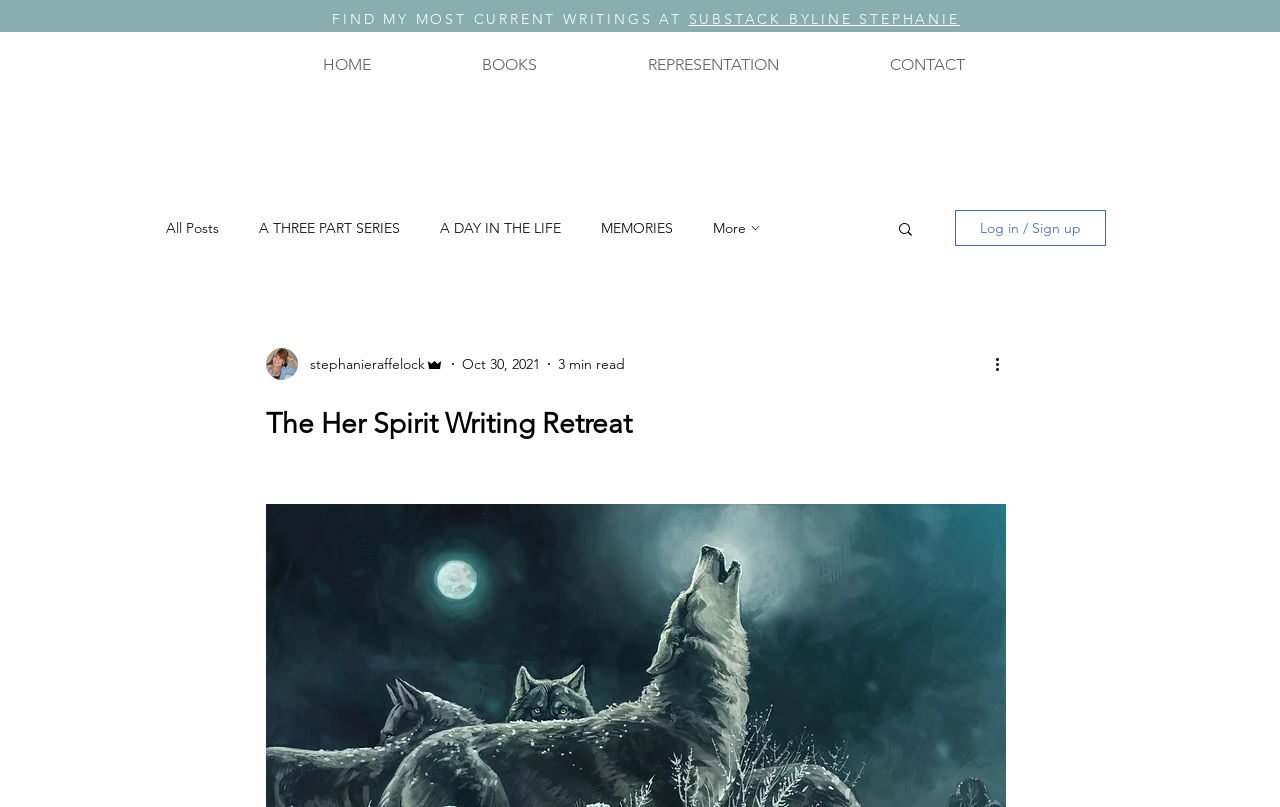What is the title of the writing retreat?
Provide a concise answer using a single word or phrase based on the image.

The Her Spirit Writing Retreat